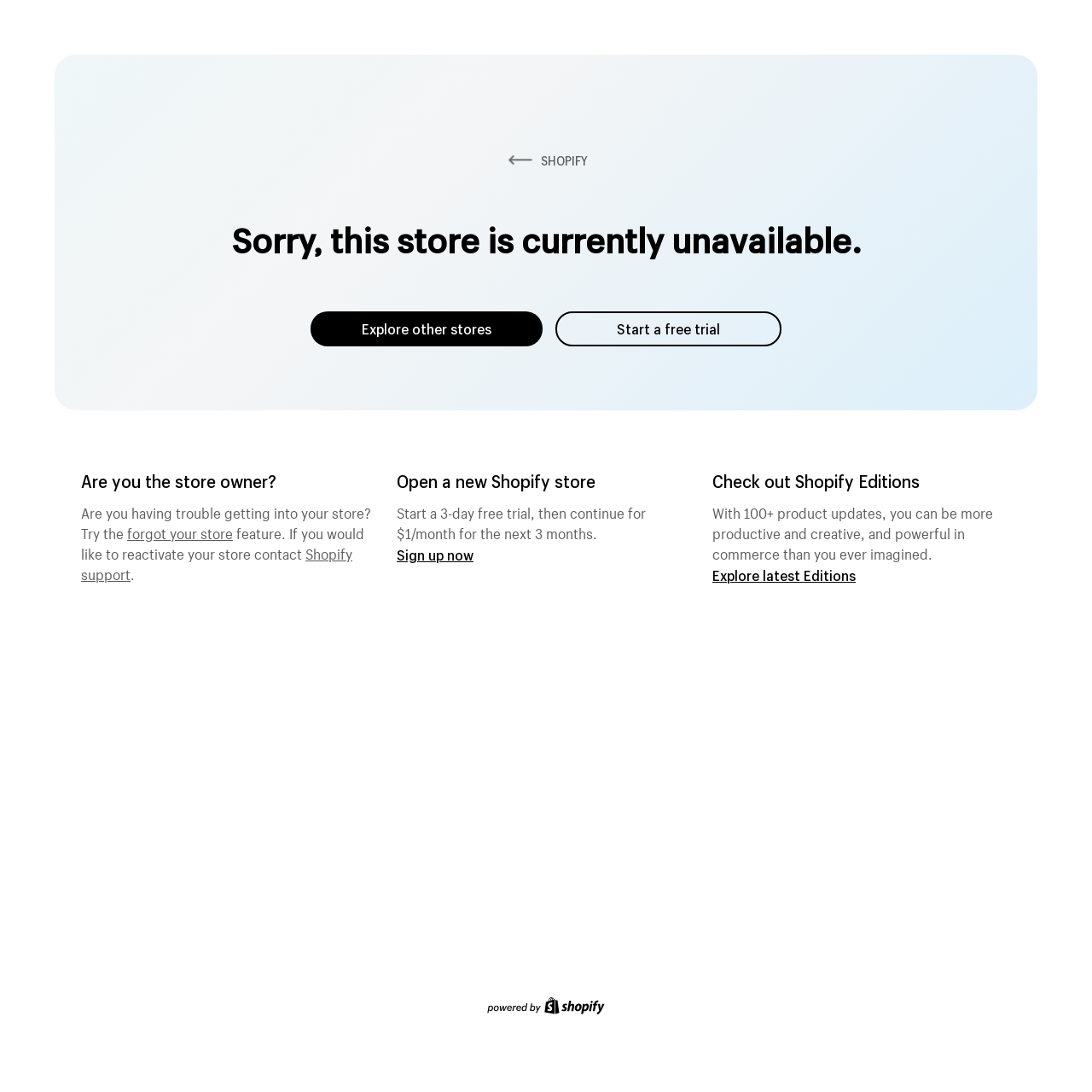Identify the main heading from the webpage and provide its text content.

Sorry, this store is currently unavailable.